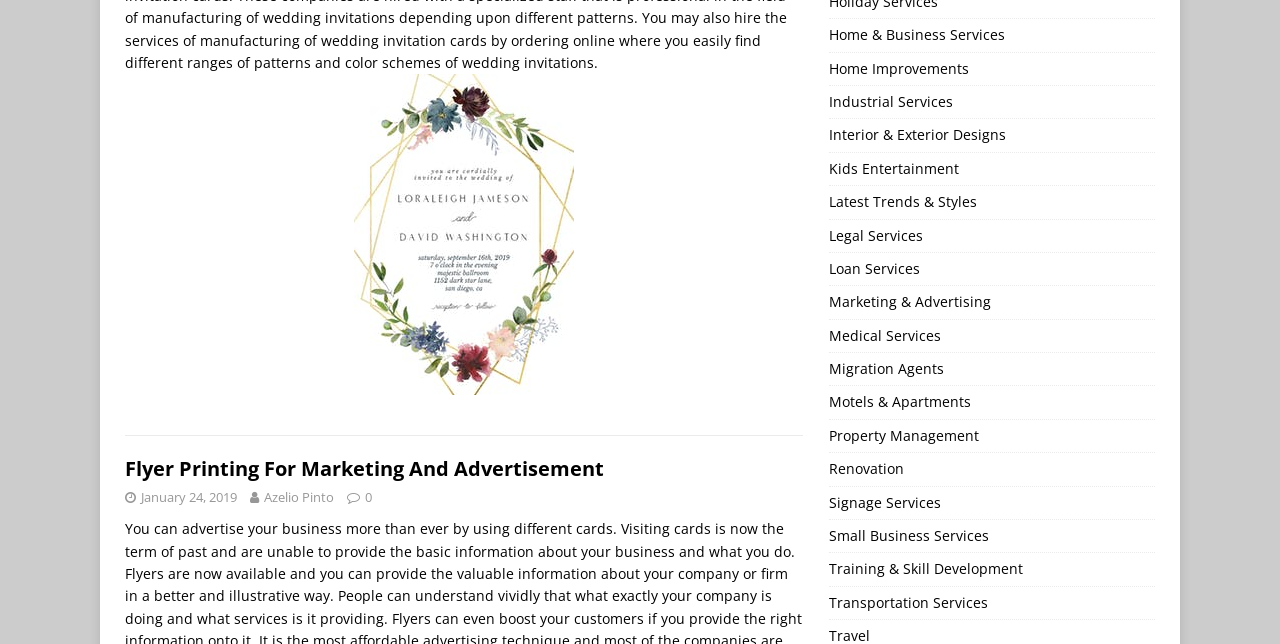What is the date mentioned on the webpage?
Please provide a single word or phrase answer based on the image.

January 24, 2019